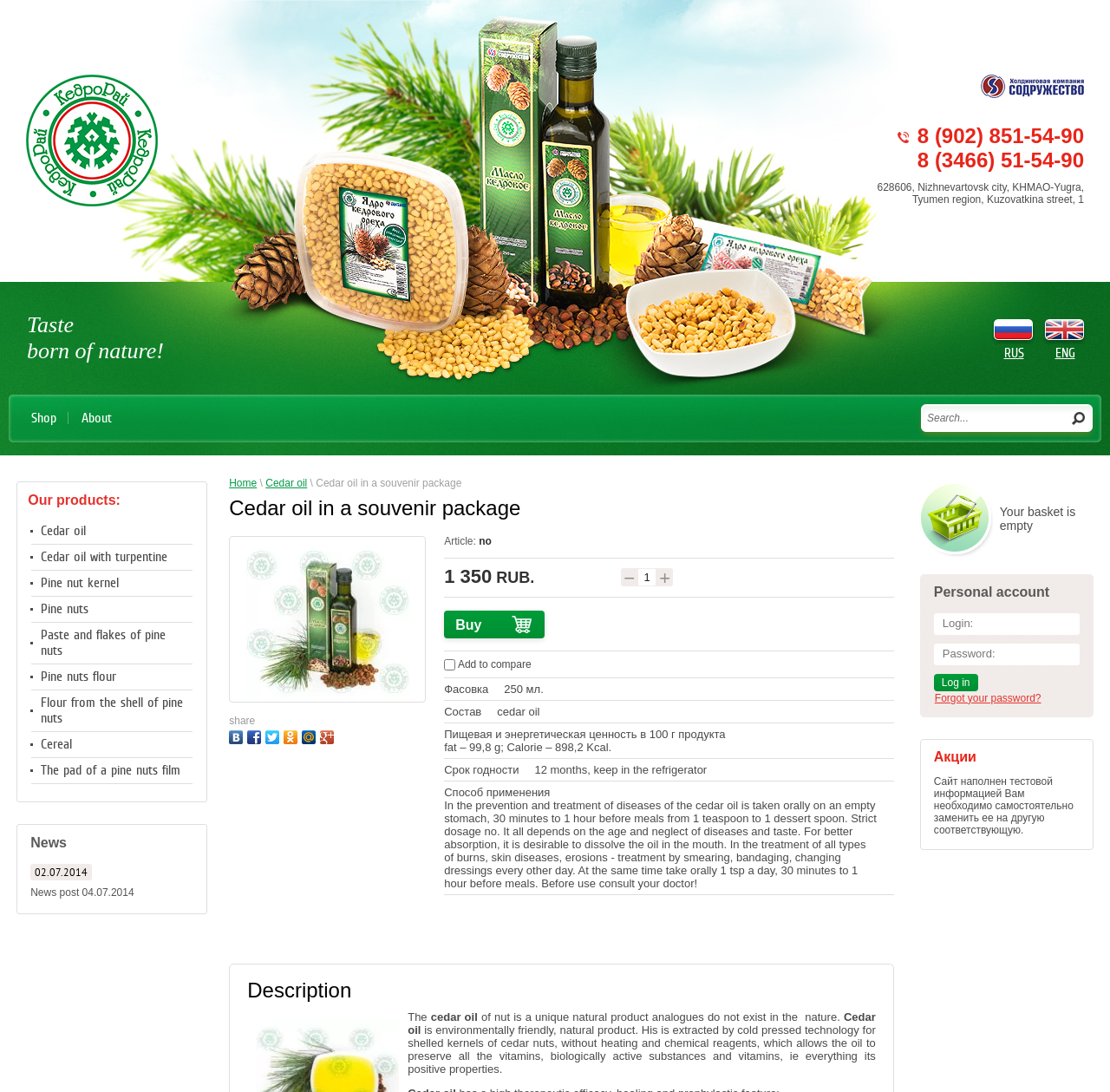Could you locate the bounding box coordinates for the section that should be clicked to accomplish this task: "Switch to English language".

[0.94, 0.292, 0.979, 0.33]